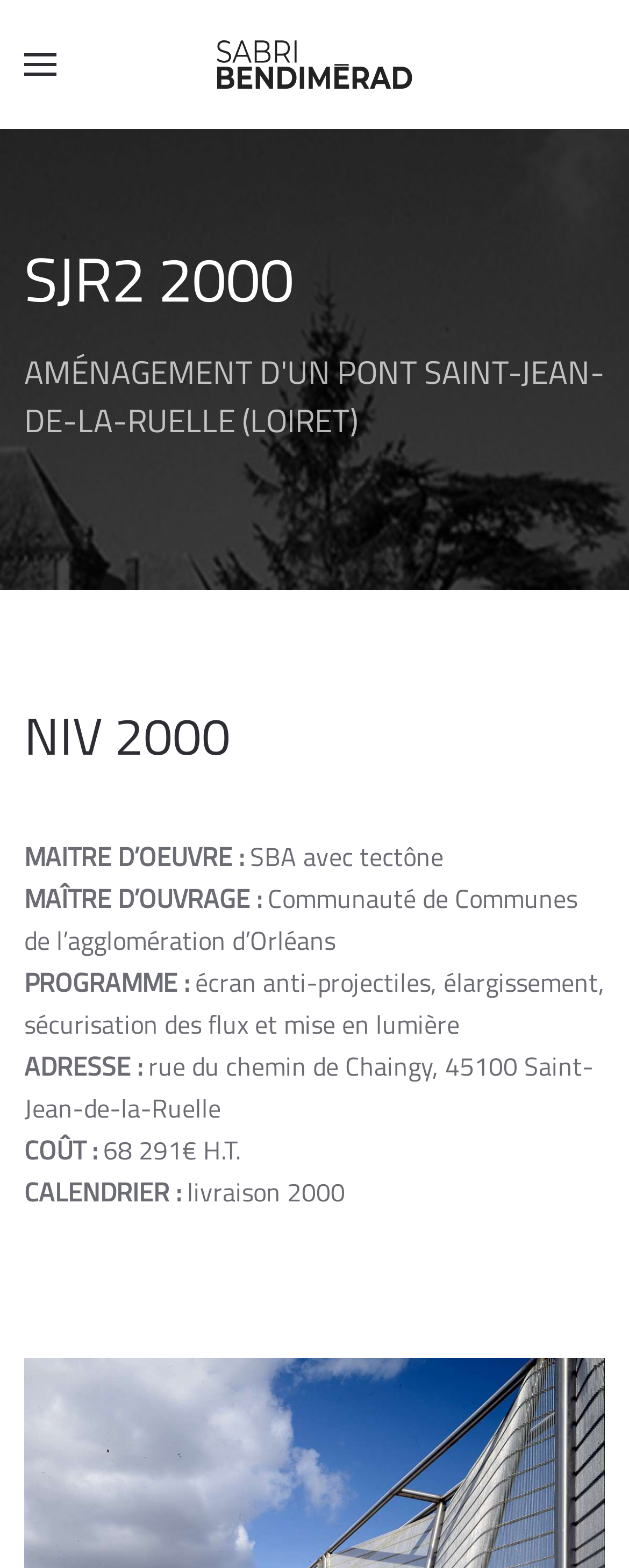Create a detailed summary of the webpage's content and design.

The webpage appears to be a project description page, specifically for the SJR2 2000 project, an infrastructure development project in Saint-Jean-de-la-Ruelle, Loiret. 

At the top left, there is a small image, likely a logo, accompanied by a link. To the right of this image, there is another link with the text "Sabri Bendimérad", which is also accompanied by a small image. 

Below these links, there are several headings and paragraphs of text that provide details about the project. The main heading "SJR2 2000" is prominent at the top, followed by a subheading "NIV 2000". 

The project details are organized into sections, each with a bold label, such as "MAITRE D’OEUVRE", "MAÎTRE D’OUVRAGE", "PROGRAMME", "ADRESSE", "COÛT", and "CALENDRIER". Each section has a brief description or value associated with it. For example, the "PROGRAMME" section lists the project's objectives, including "écran anti-projectiles, élargissement, sécurisation des flux et mise en lumière". 

The layout of the page is clean, with each section clearly separated from the others, making it easy to scan and read.